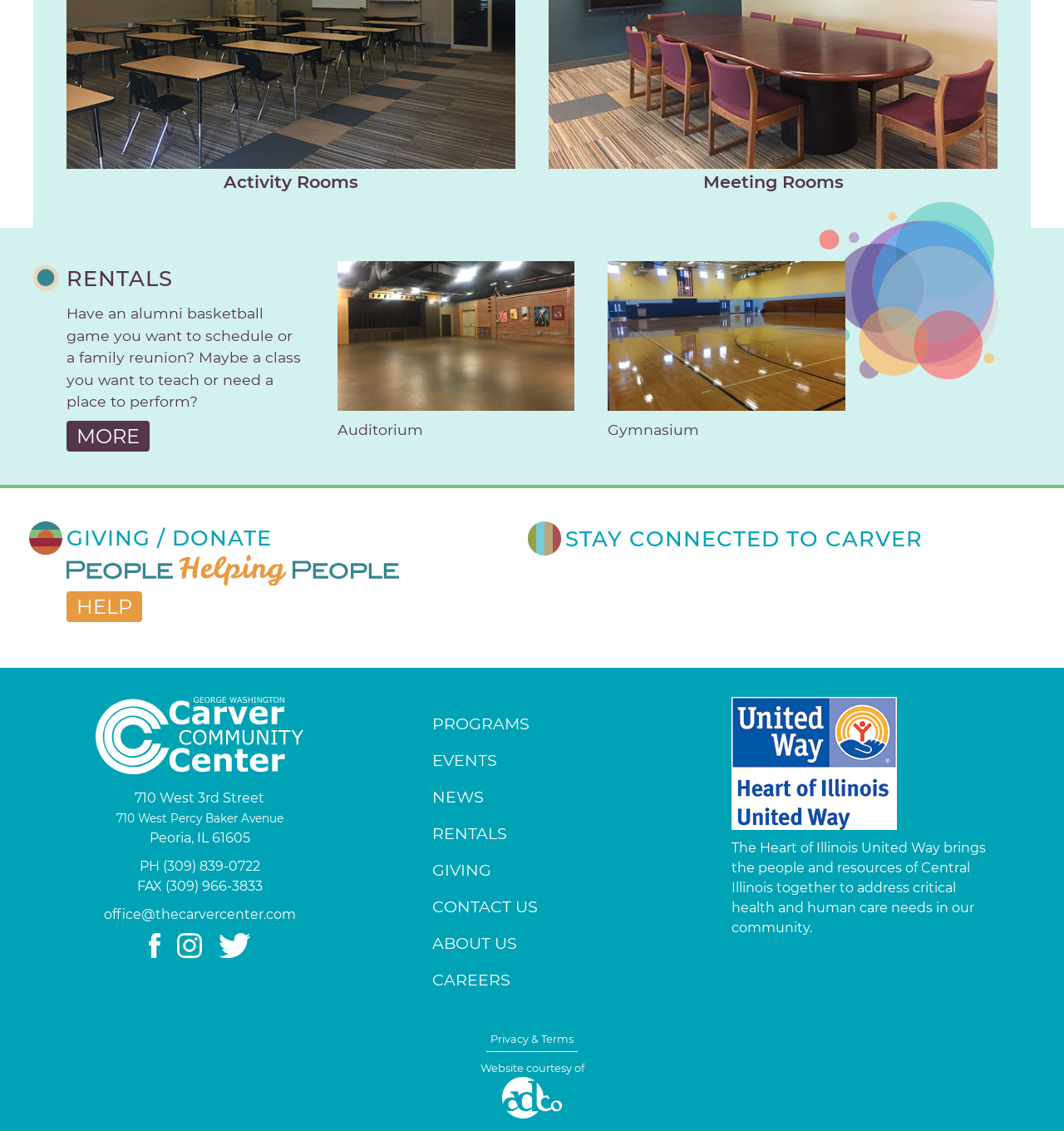Please identify the bounding box coordinates of the element that needs to be clicked to perform the following instruction: "Click on the 'office@thecarvercenter.com' link".

[0.097, 0.802, 0.278, 0.816]